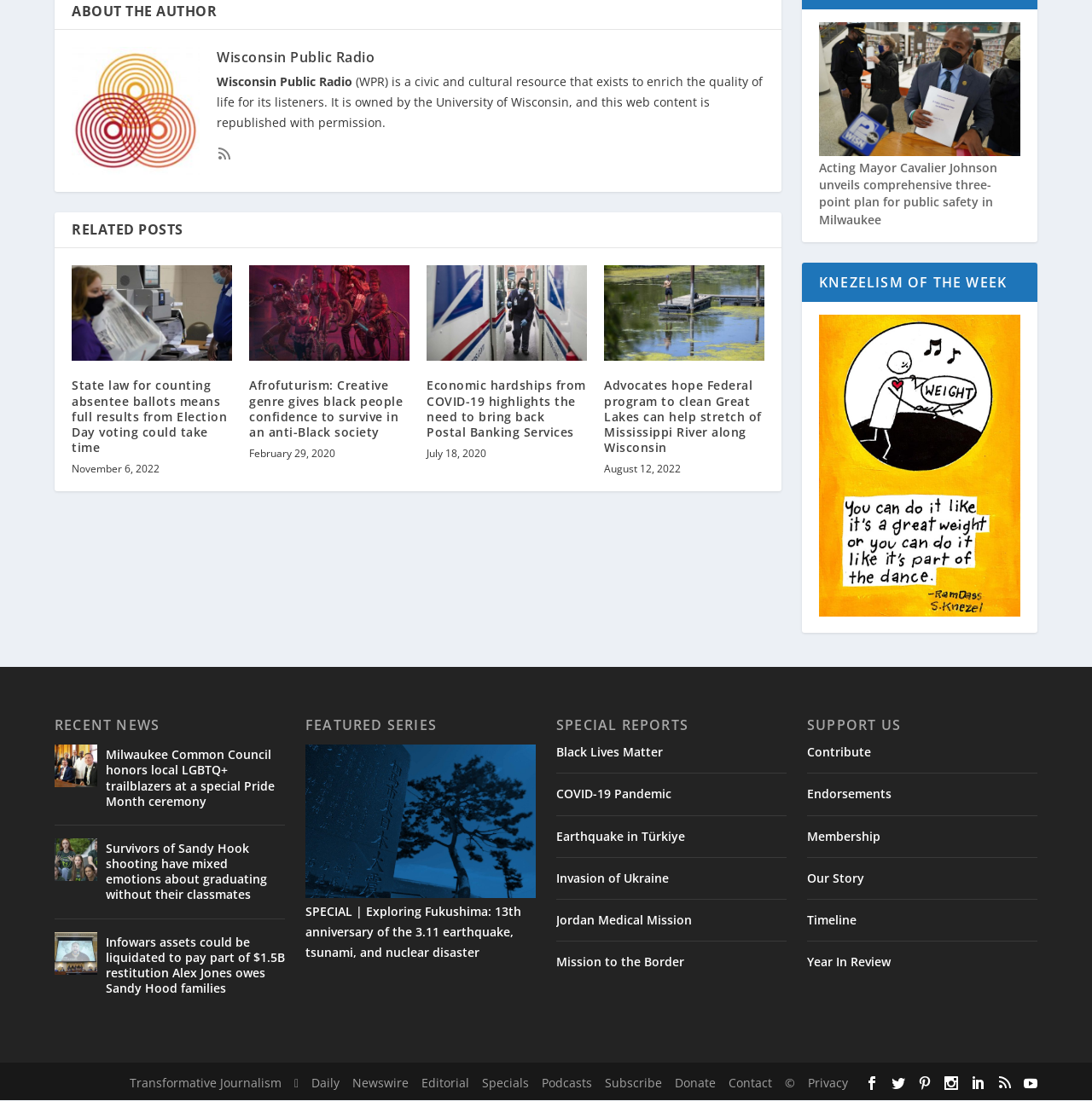Please provide the bounding box coordinates for the element that needs to be clicked to perform the following instruction: "Explore the 'KNEZELISM OF THE WEEK' section". The coordinates should be given as four float numbers between 0 and 1, i.e., [left, top, right, bottom].

[0.734, 0.228, 0.95, 0.264]